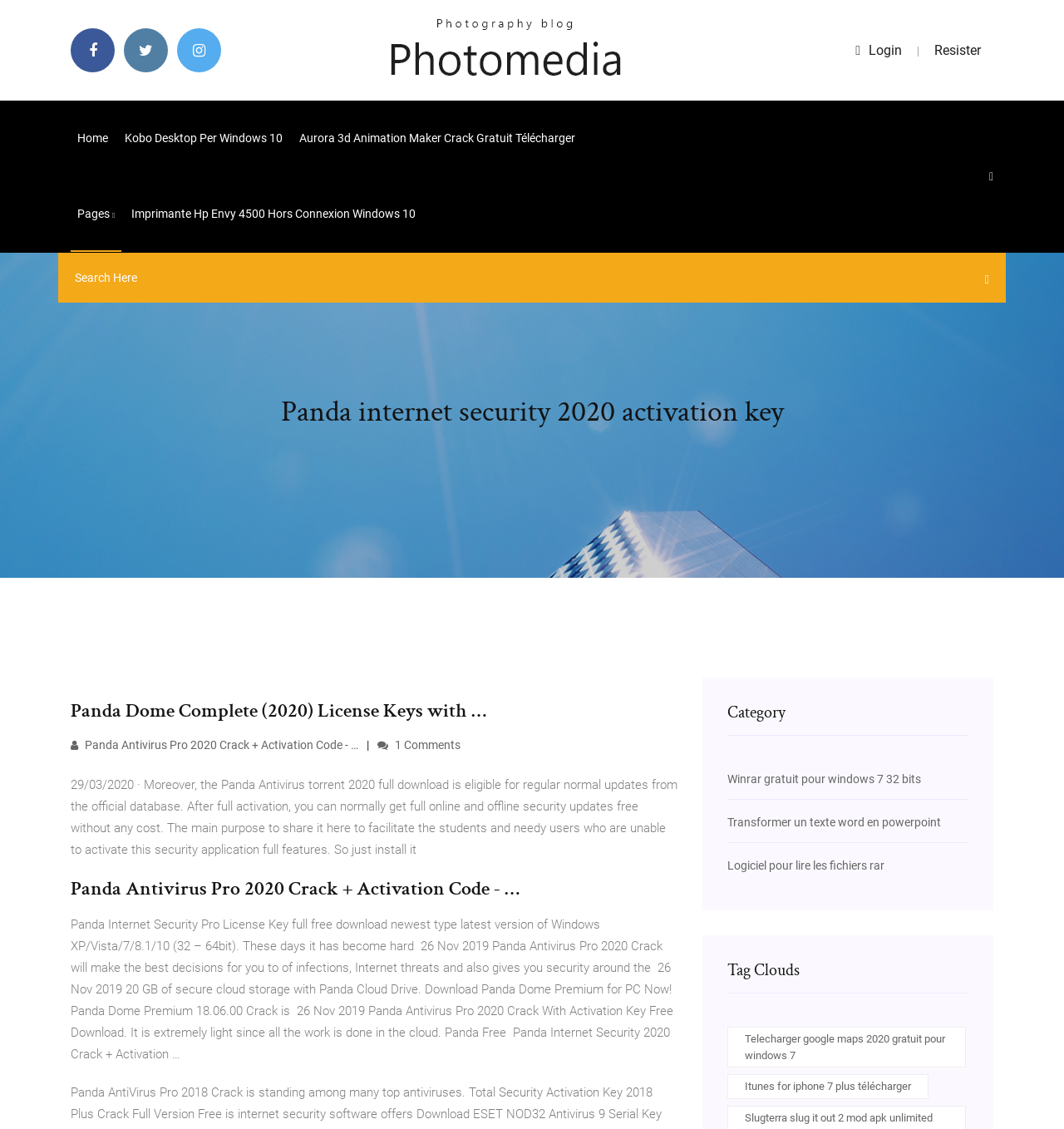What is the category of the webpage's content?
Examine the screenshot and reply with a single word or phrase.

Software and security